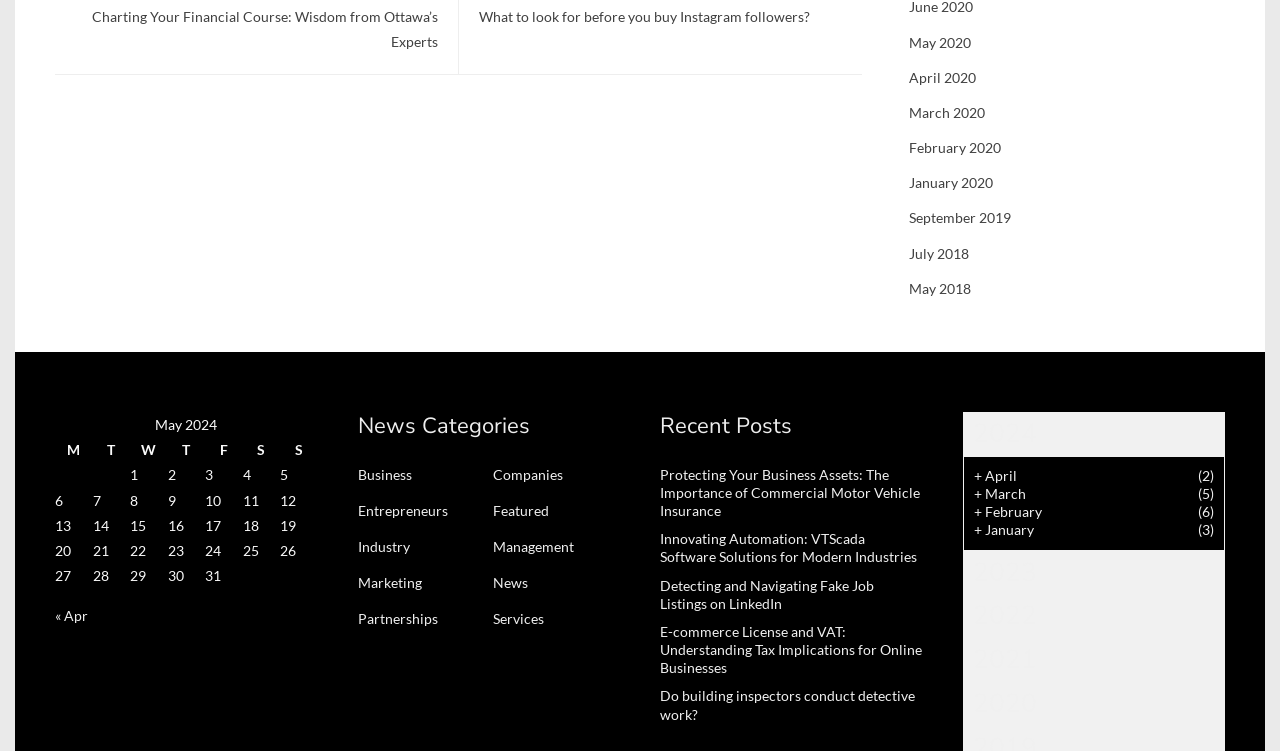Locate the bounding box coordinates of the region to be clicked to comply with the following instruction: "View news in Business category". The coordinates must be four float numbers between 0 and 1, in the form [left, top, right, bottom].

[0.279, 0.62, 0.321, 0.644]